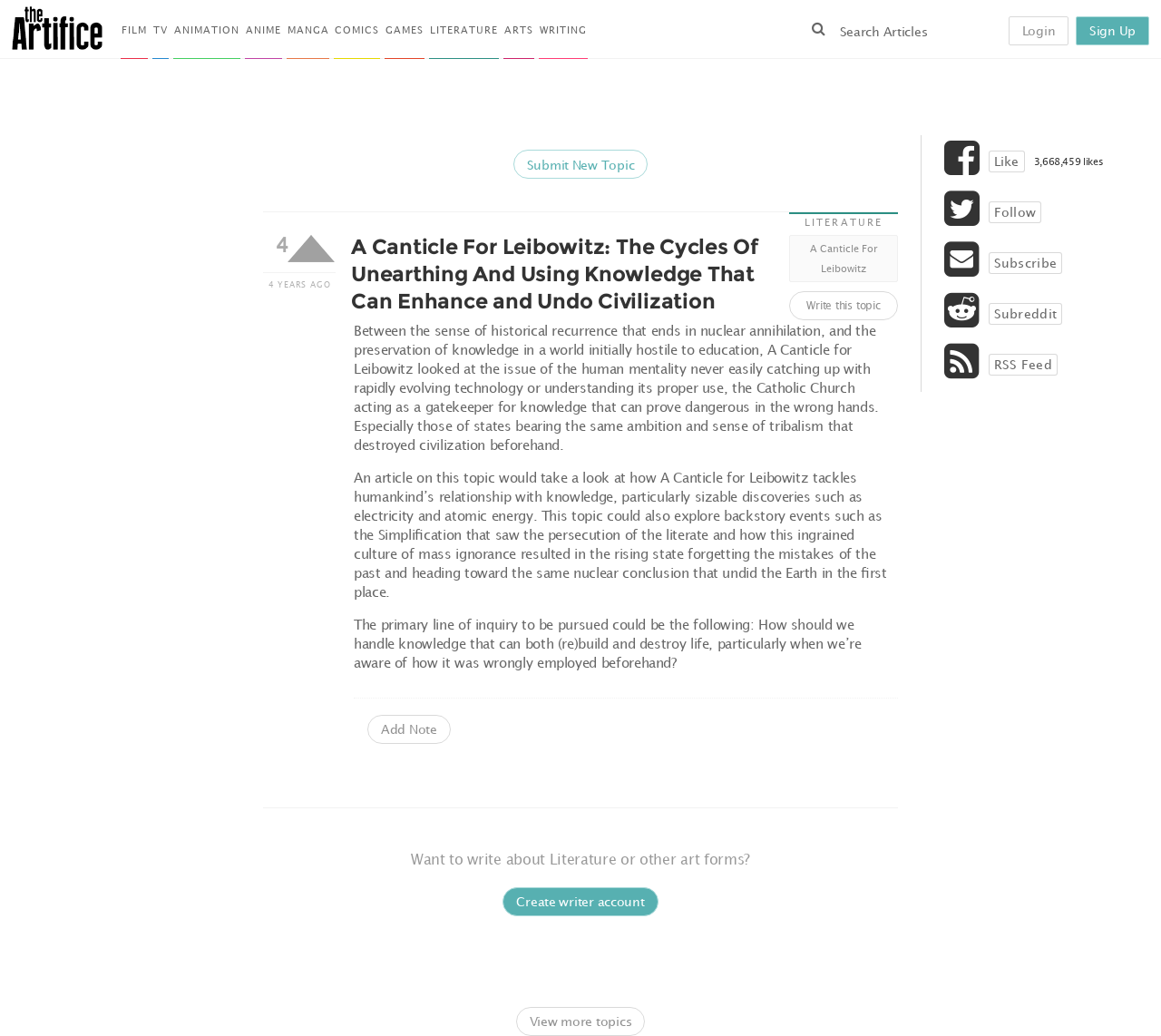Provide the bounding box coordinates of the HTML element described as: "Follow". The bounding box coordinates should be four float numbers between 0 and 1, i.e., [left, top, right, bottom].

[0.851, 0.194, 0.897, 0.215]